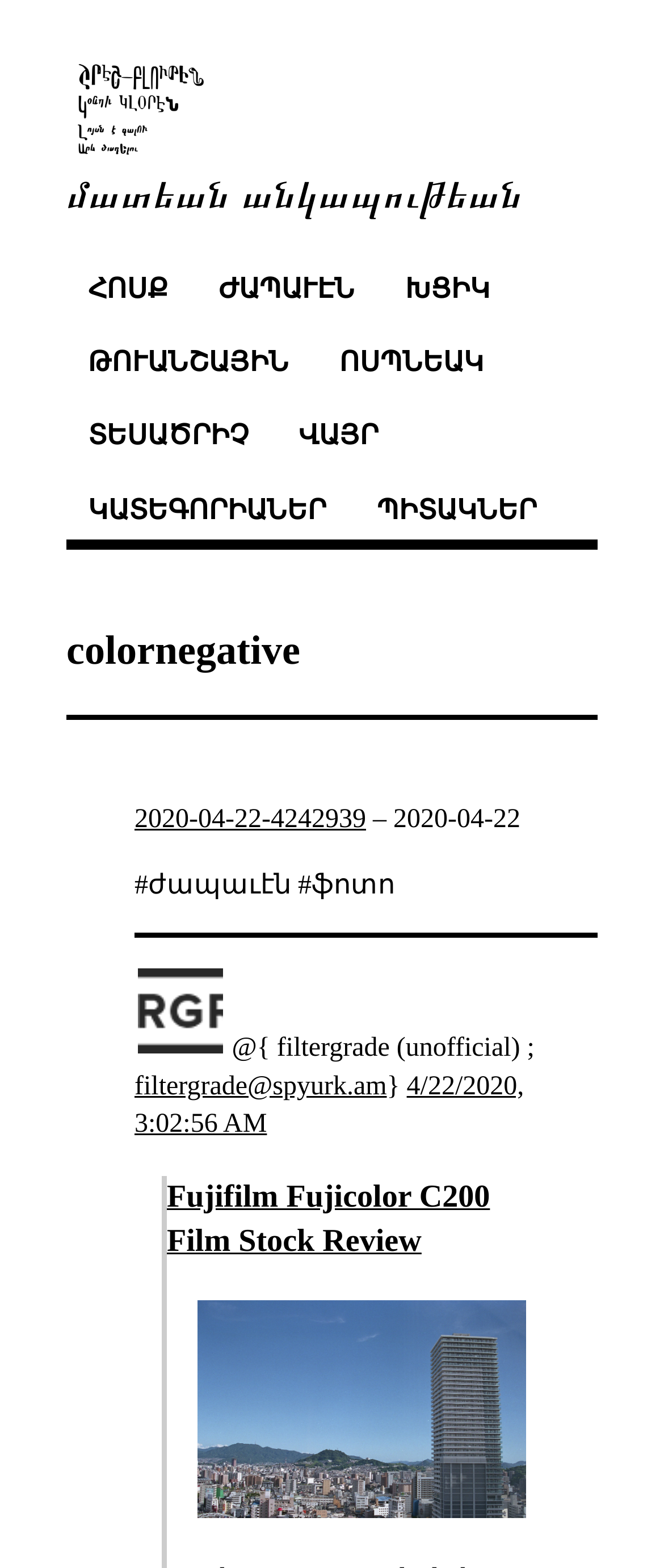Elaborate on the webpage's design and content in a detailed caption.

This webpage appears to be a blog or article page, with a focus on photography. At the top left, there is a logo image, accompanied by a link to the website's title, "մատեան անկապութեան". Below this, there are several links to different categories, including "ՀՈՍՔ", "ԺԱՊԱՒԷՆ", and "ԽՑԻԿ", which are arranged horizontally across the page.

Further down, there is a horizontal separator, followed by a heading that reads "colornegative". Below this, there is another horizontal separator, and then a link to an article titled "2020-04-22-4242939". This link is accompanied by a dash and a hashtag "#ժապաւէն #ֆոտո".

To the right of this link, there is an avatar image, and below it, a block of text that includes an email address and a timestamp. Below this, there is a heading that reads "Fujifilm Fujicolor C200 Film Stock Review", which is accompanied by a link to the same title. Below this heading, there is an image, which appears to be a photograph.

Overall, the page has a simple and clean layout, with a focus on presenting articles and links to related content.